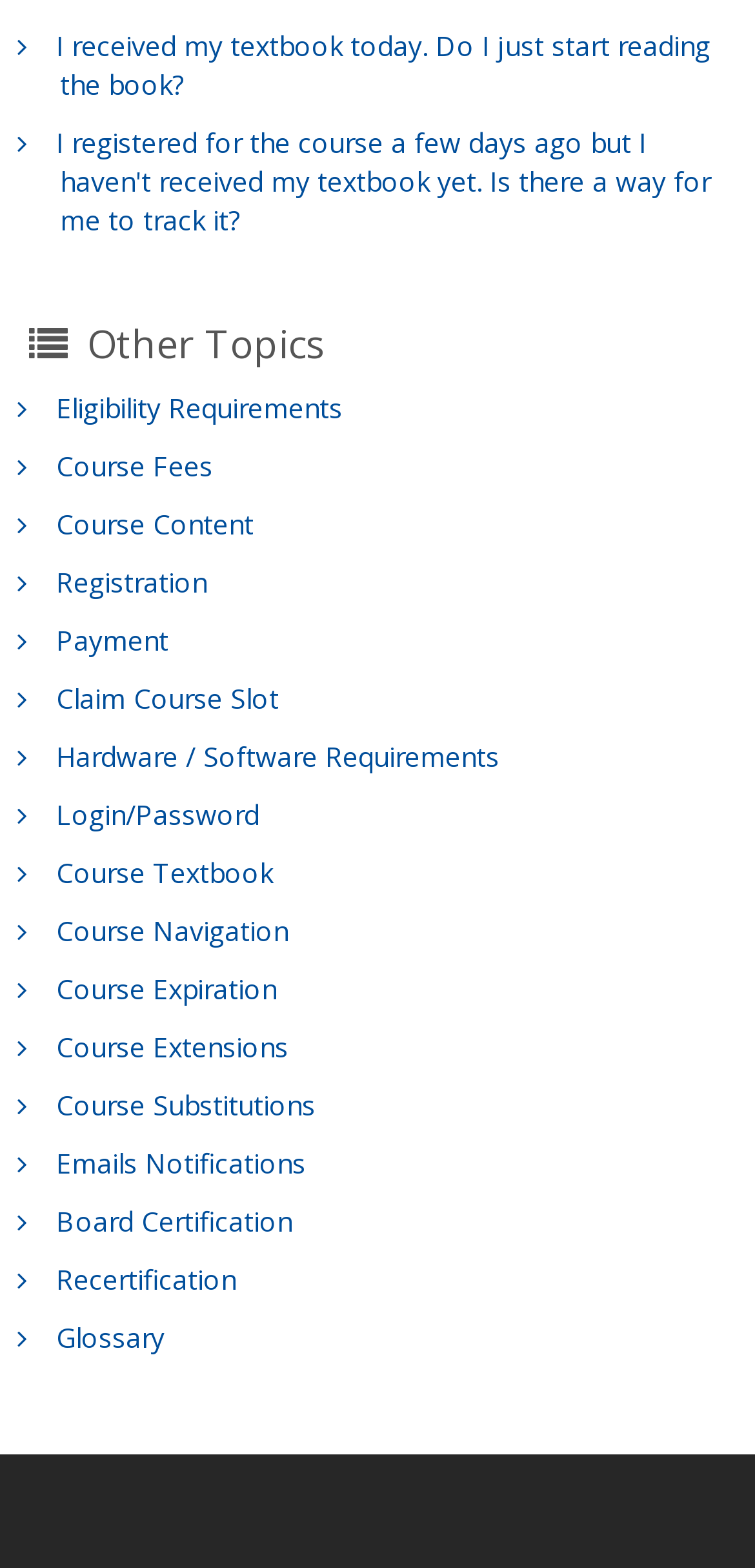Give a one-word or short phrase answer to this question: 
How many course-related topics are discussed?

14